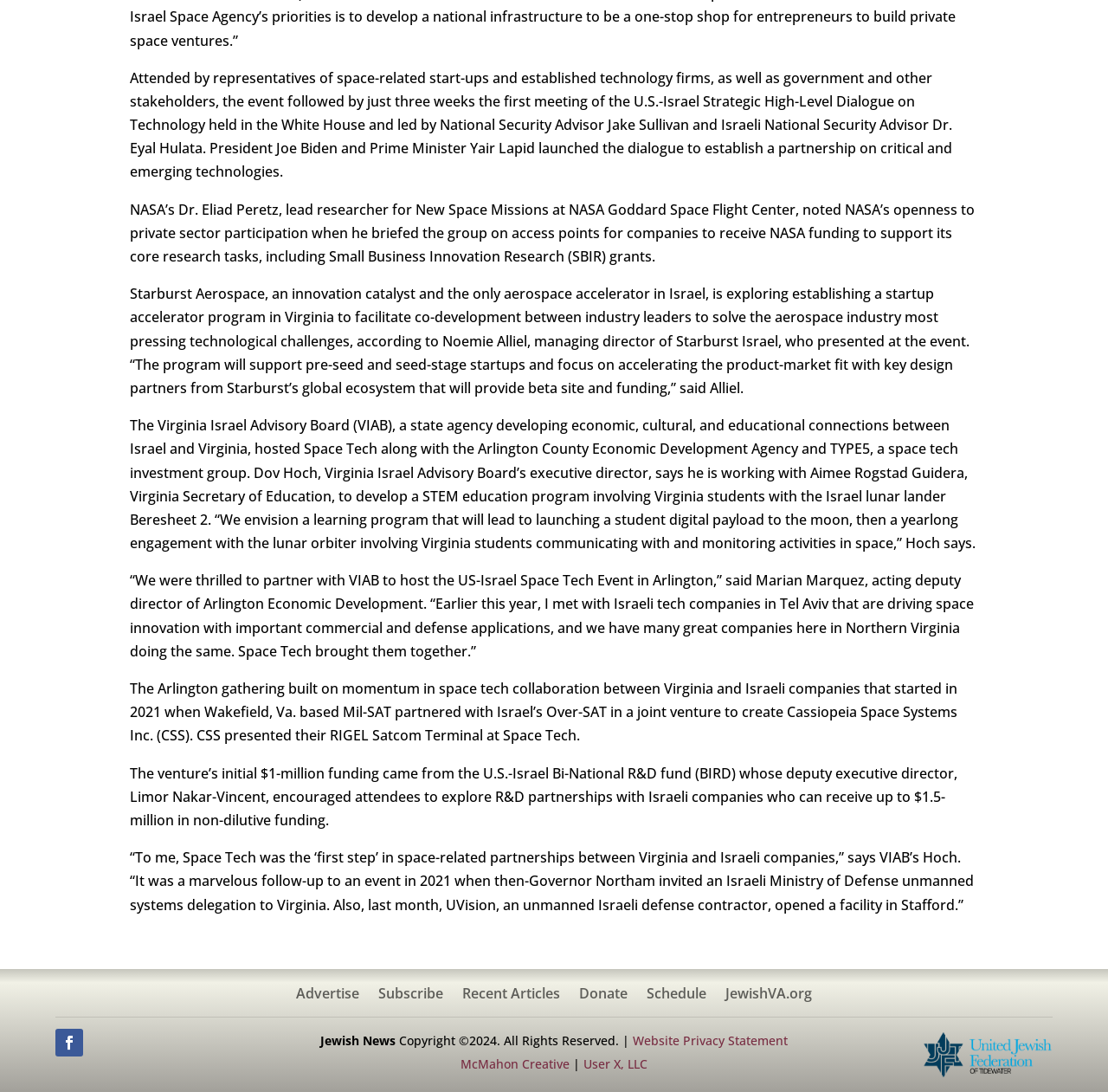Determine the bounding box of the UI component based on this description: "Advertise". The bounding box coordinates should be four float values between 0 and 1, i.e., [left, top, right, bottom].

[0.267, 0.904, 0.324, 0.921]